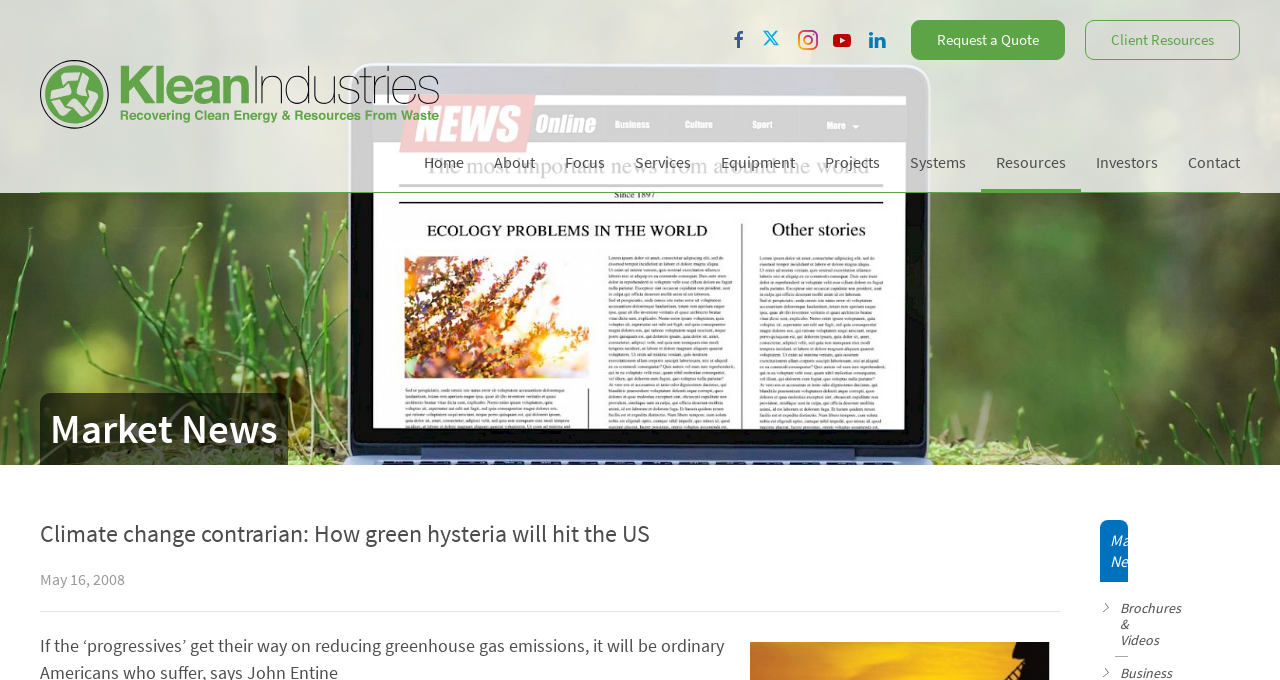What is the main topic of the webpage?
Look at the image and provide a short answer using one word or a phrase.

Market News